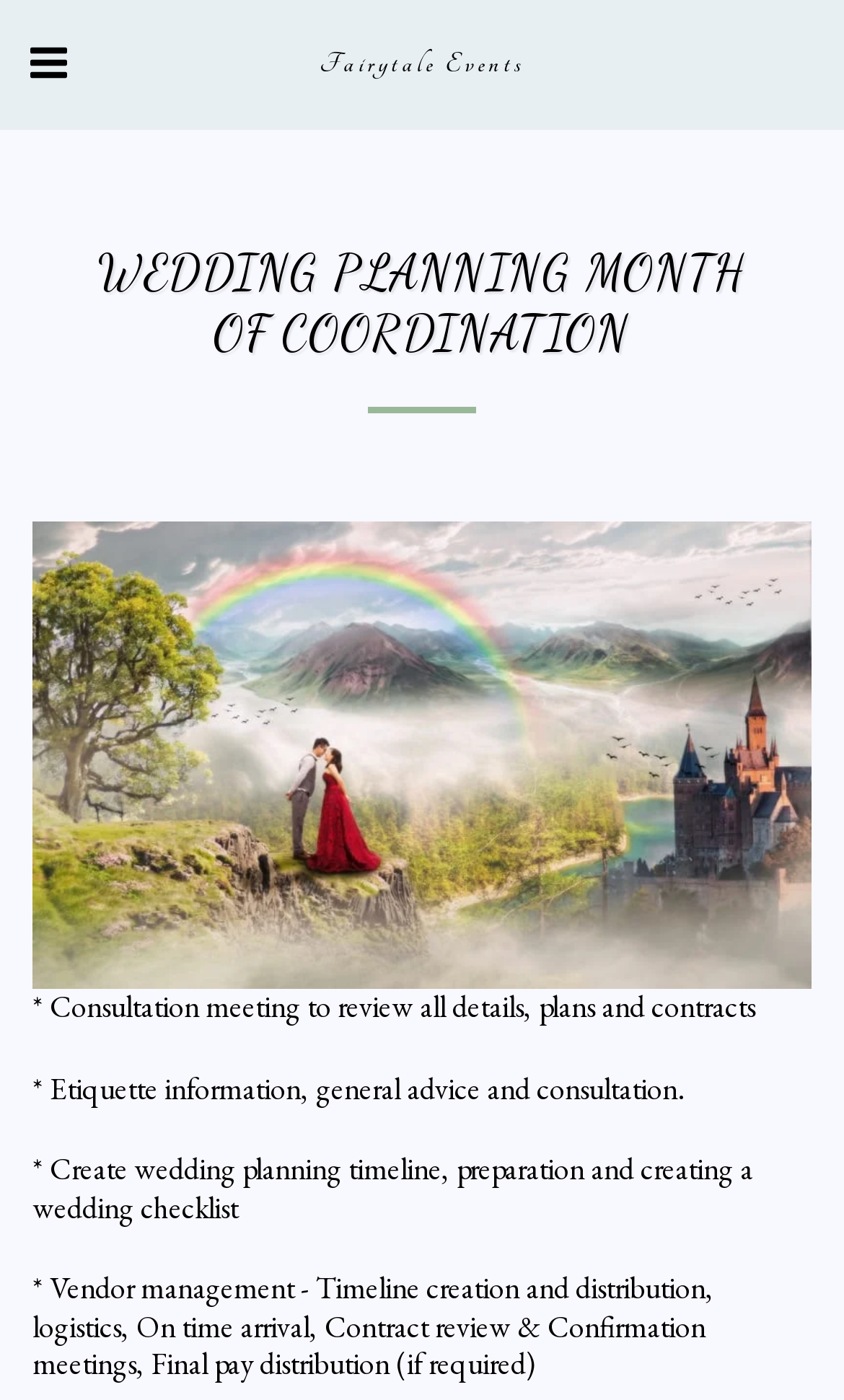How many bullet points are listed under the service description?
Answer the question using a single word or phrase, according to the image.

4